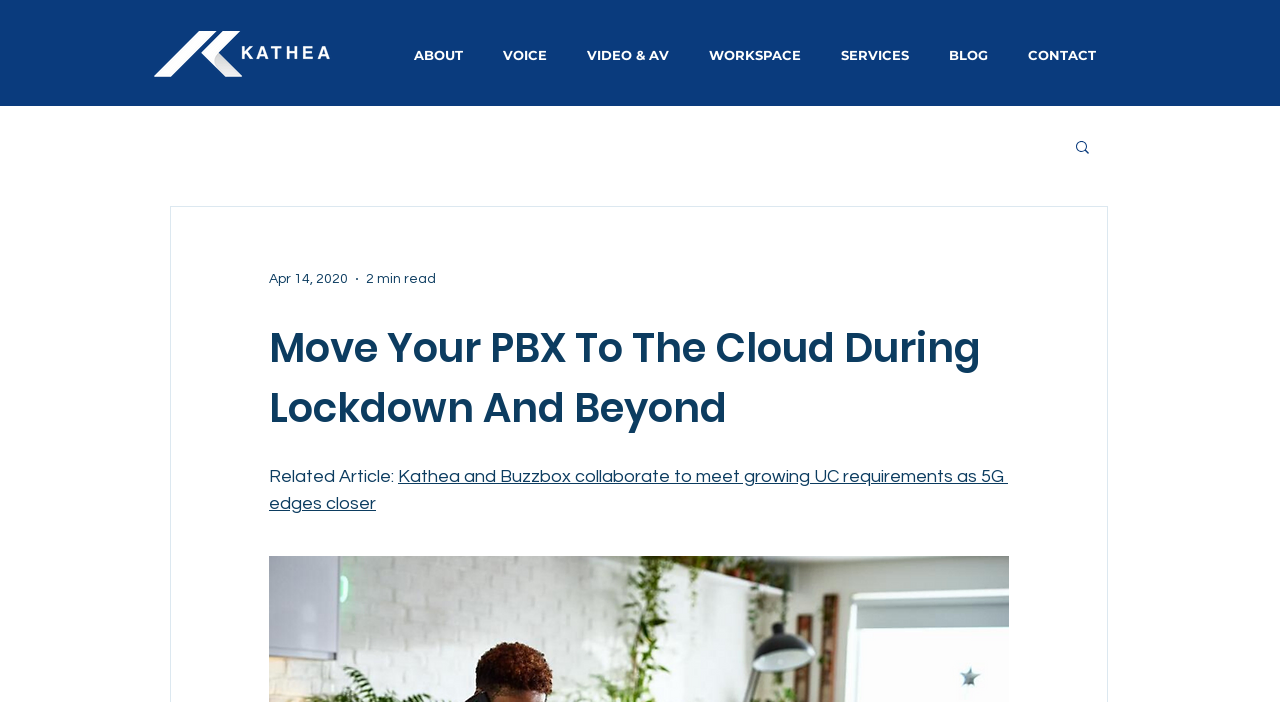Pinpoint the bounding box coordinates of the clickable element needed to complete the instruction: "read the article about moving PBX to the cloud". The coordinates should be provided as four float numbers between 0 and 1: [left, top, right, bottom].

[0.21, 0.453, 0.788, 0.624]